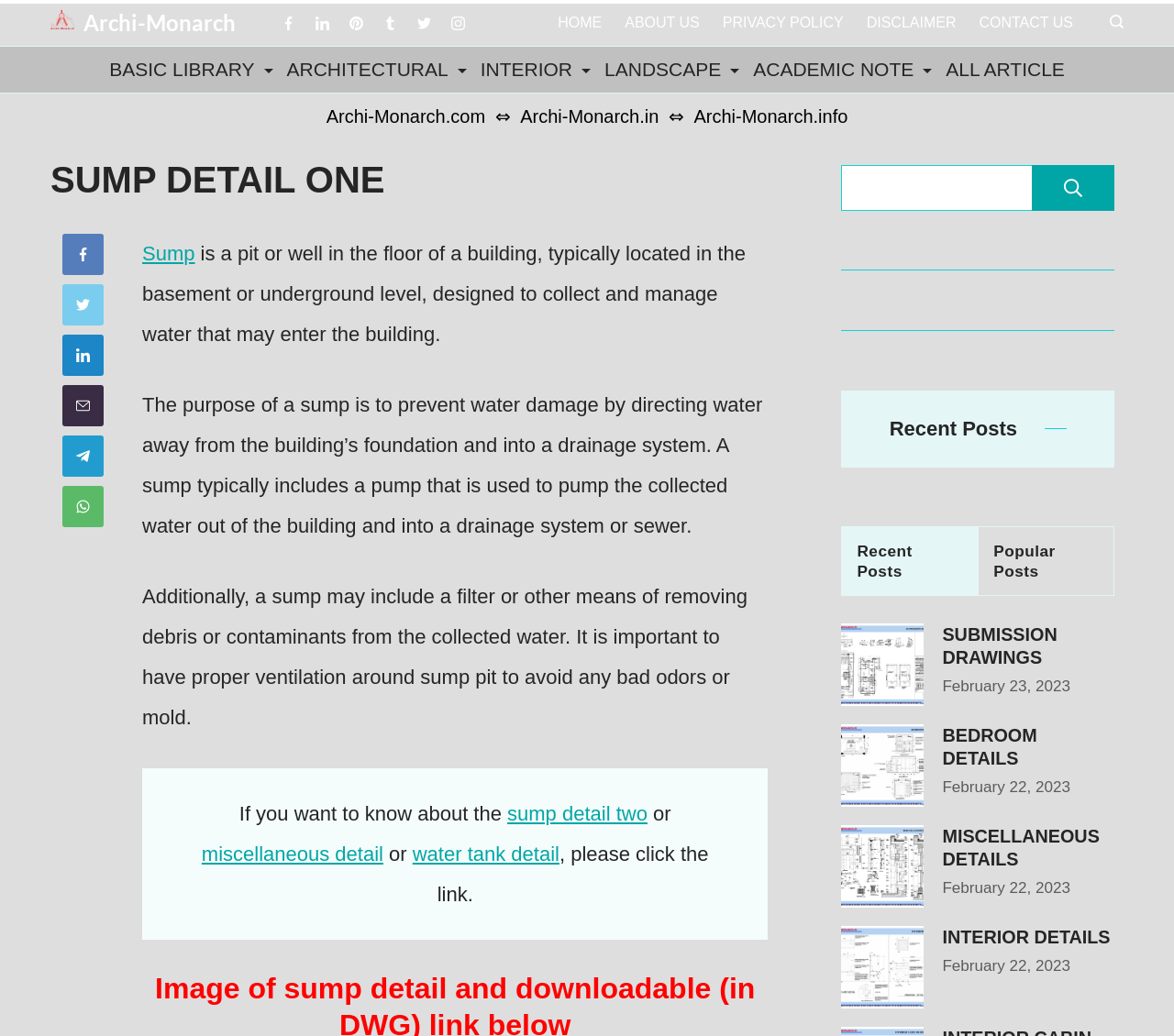For the following element description, predict the bounding box coordinates in the format (top-left x, top-left y, bottom-right x, bottom-right y). All values should be floating point numbers between 0 and 1. Description: Archi-Monarch.in

[0.443, 0.103, 0.561, 0.122]